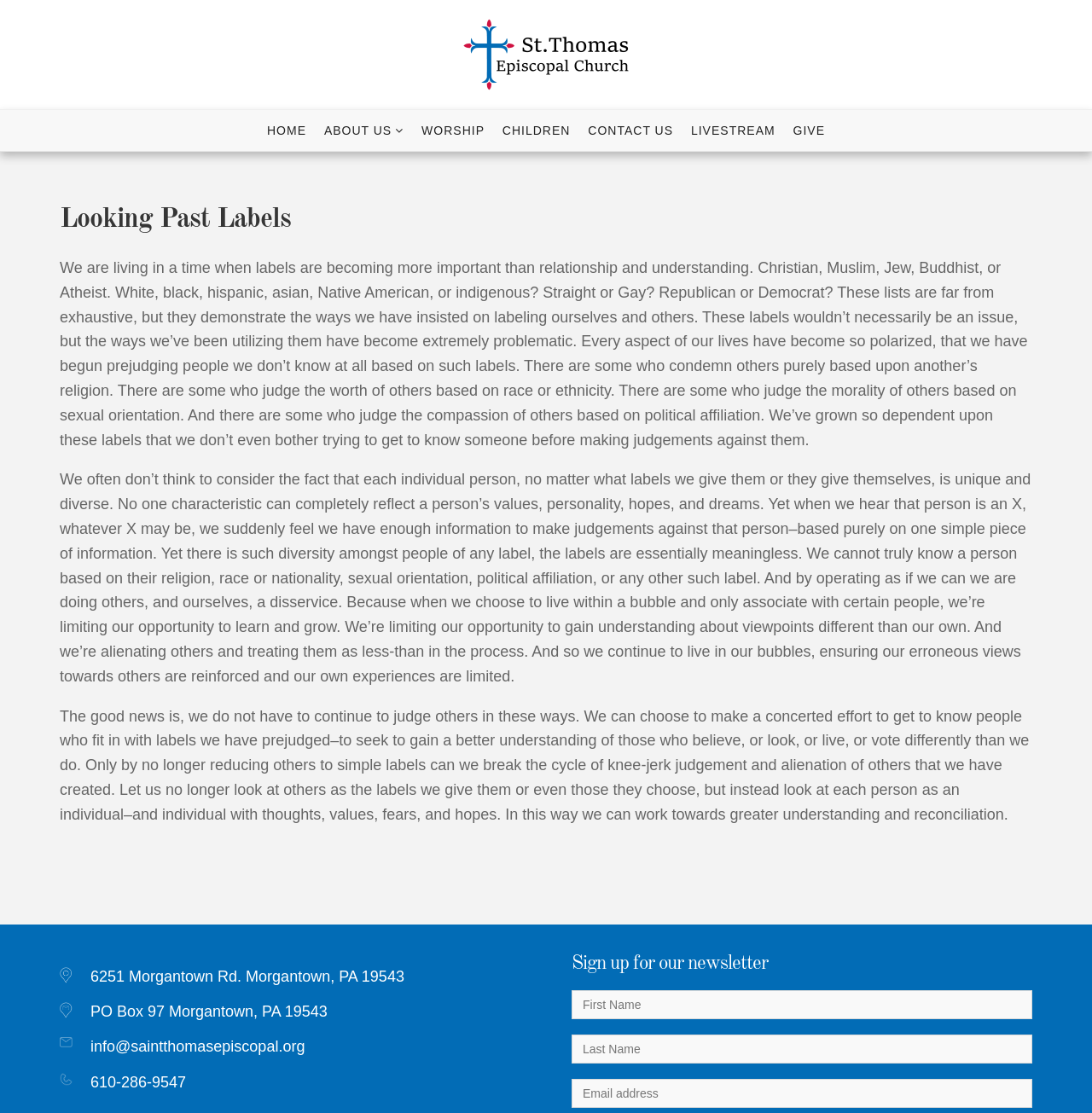From the webpage screenshot, predict the bounding box of the UI element that matches this description: "Contact Us".

[0.532, 0.099, 0.623, 0.136]